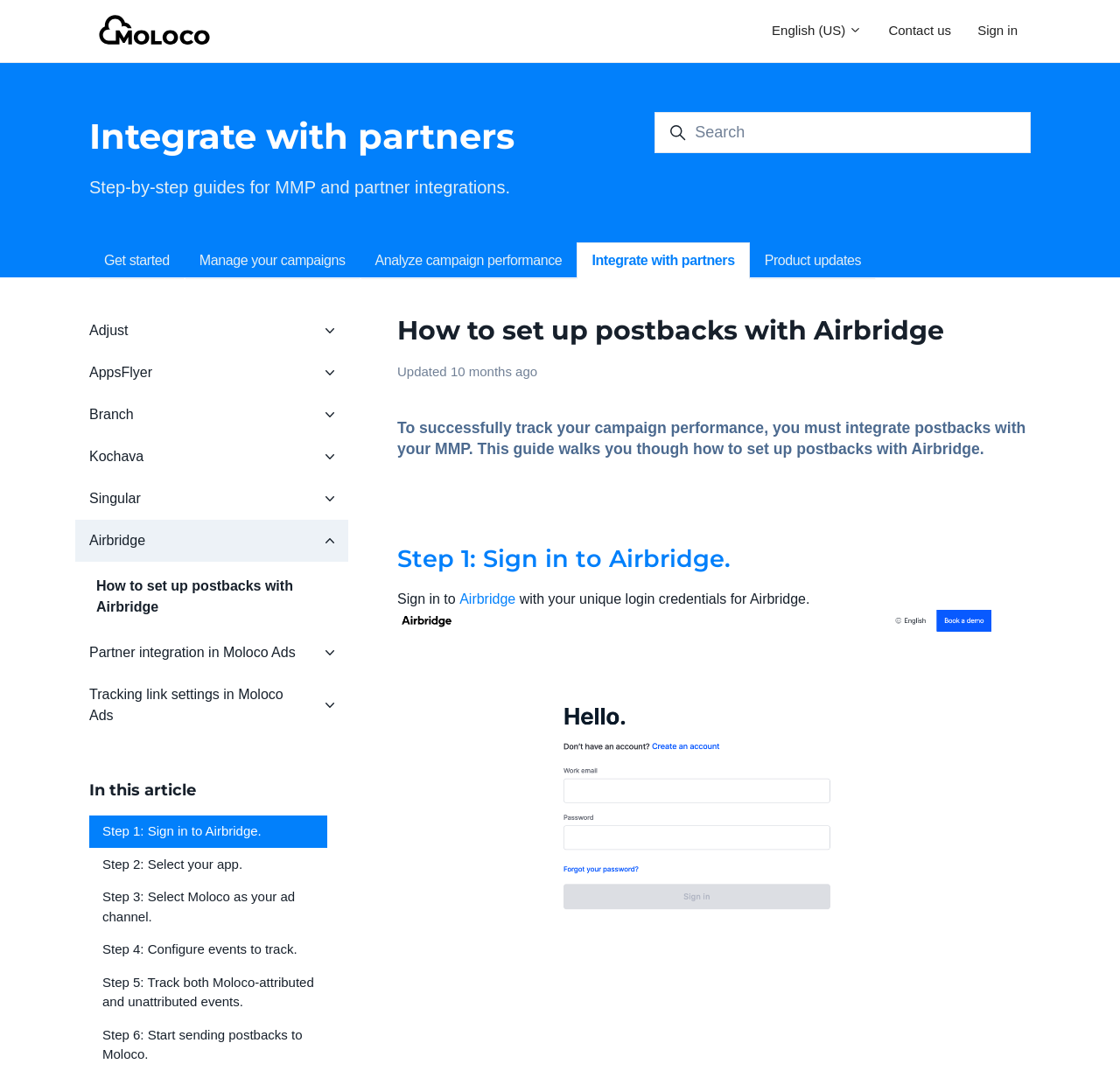What is the language of the webpage?
From the screenshot, provide a brief answer in one word or phrase.

English